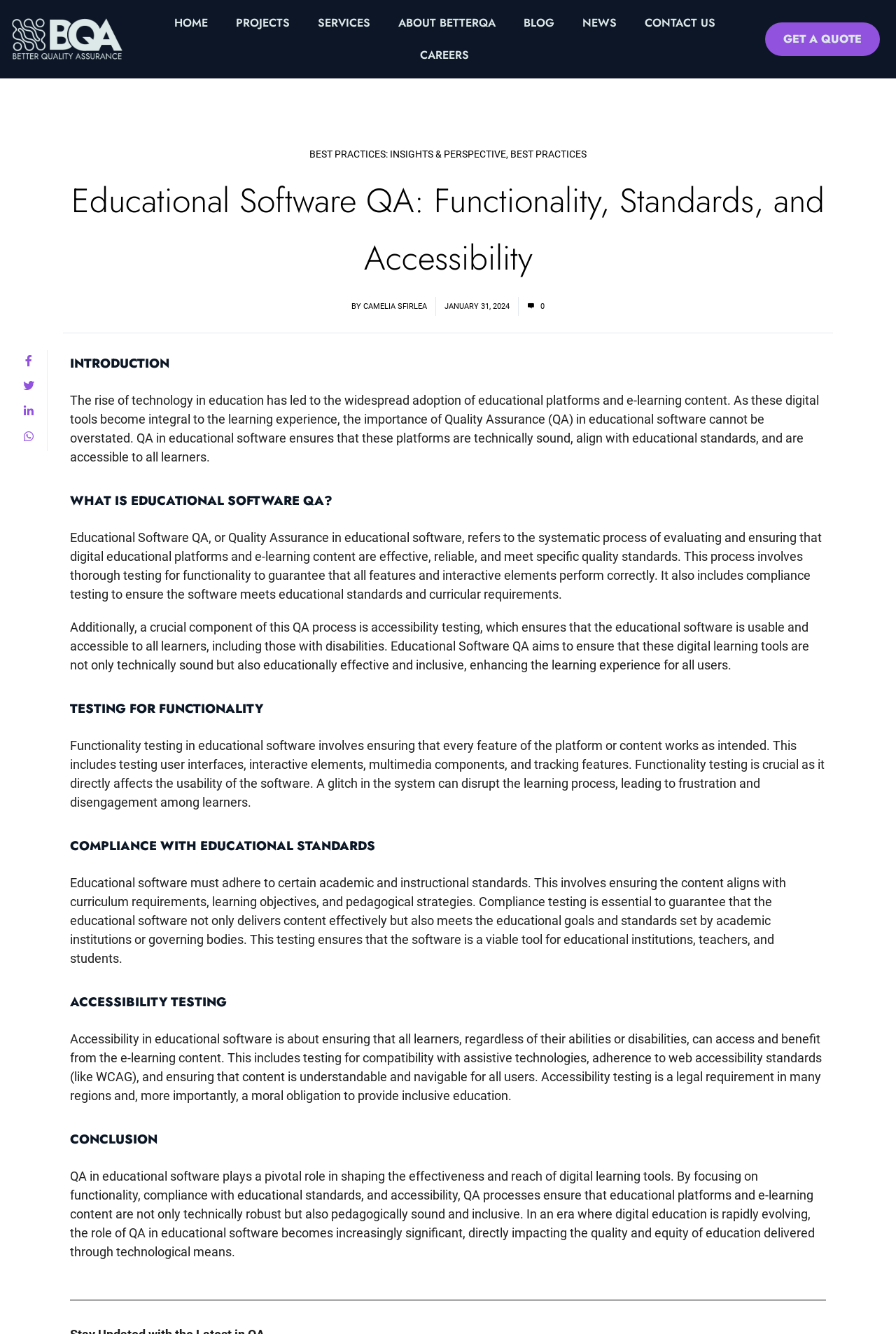Pinpoint the bounding box coordinates of the clickable area necessary to execute the following instruction: "Click the BLOG link". The coordinates should be given as four float numbers between 0 and 1, namely [left, top, right, bottom].

[0.569, 0.005, 0.634, 0.029]